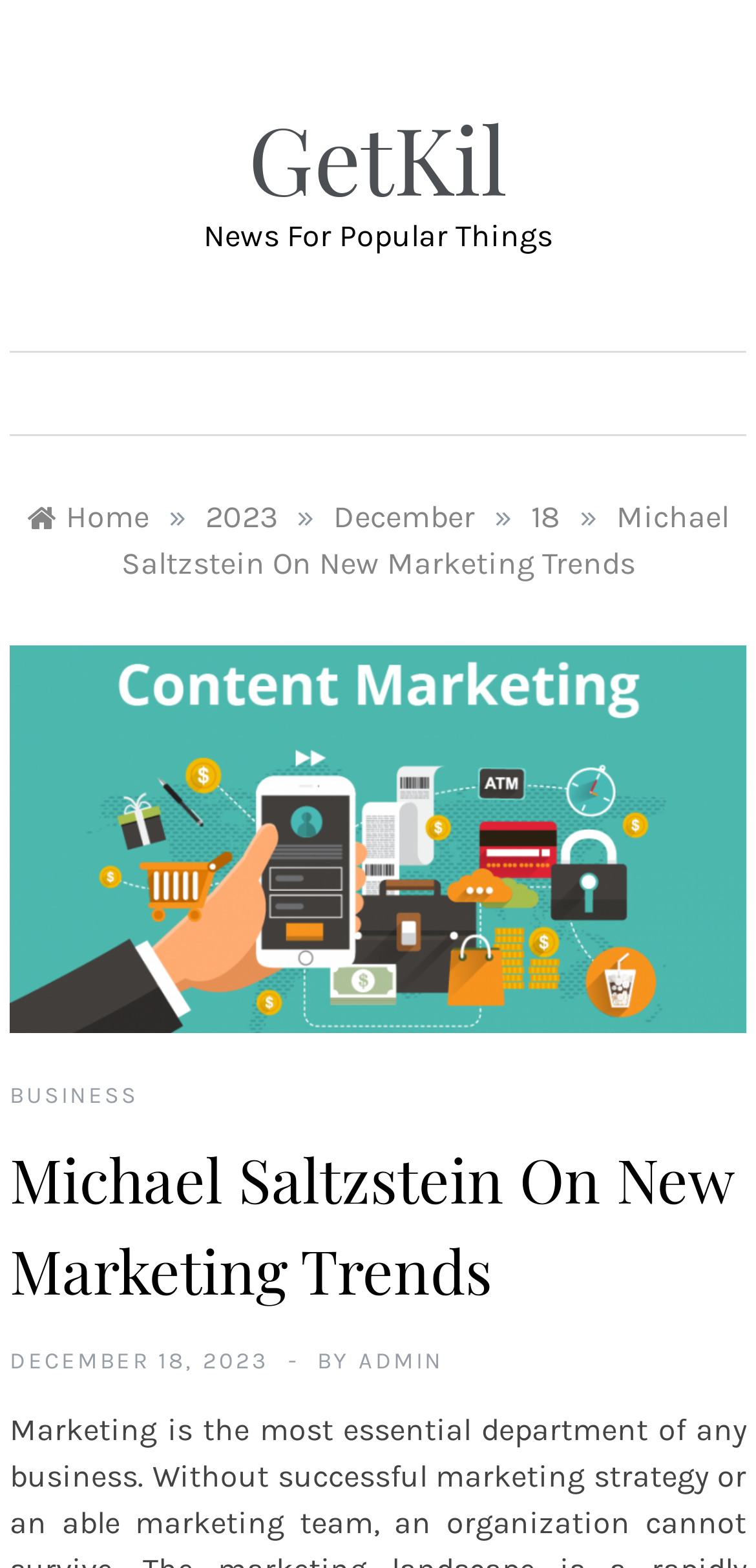What is the date of the article?
Please provide a comprehensive answer based on the contents of the image.

I found the date of the article by looking at the link 'DECEMBER 18, 2023' located below the article title, which indicates the date the article was published.